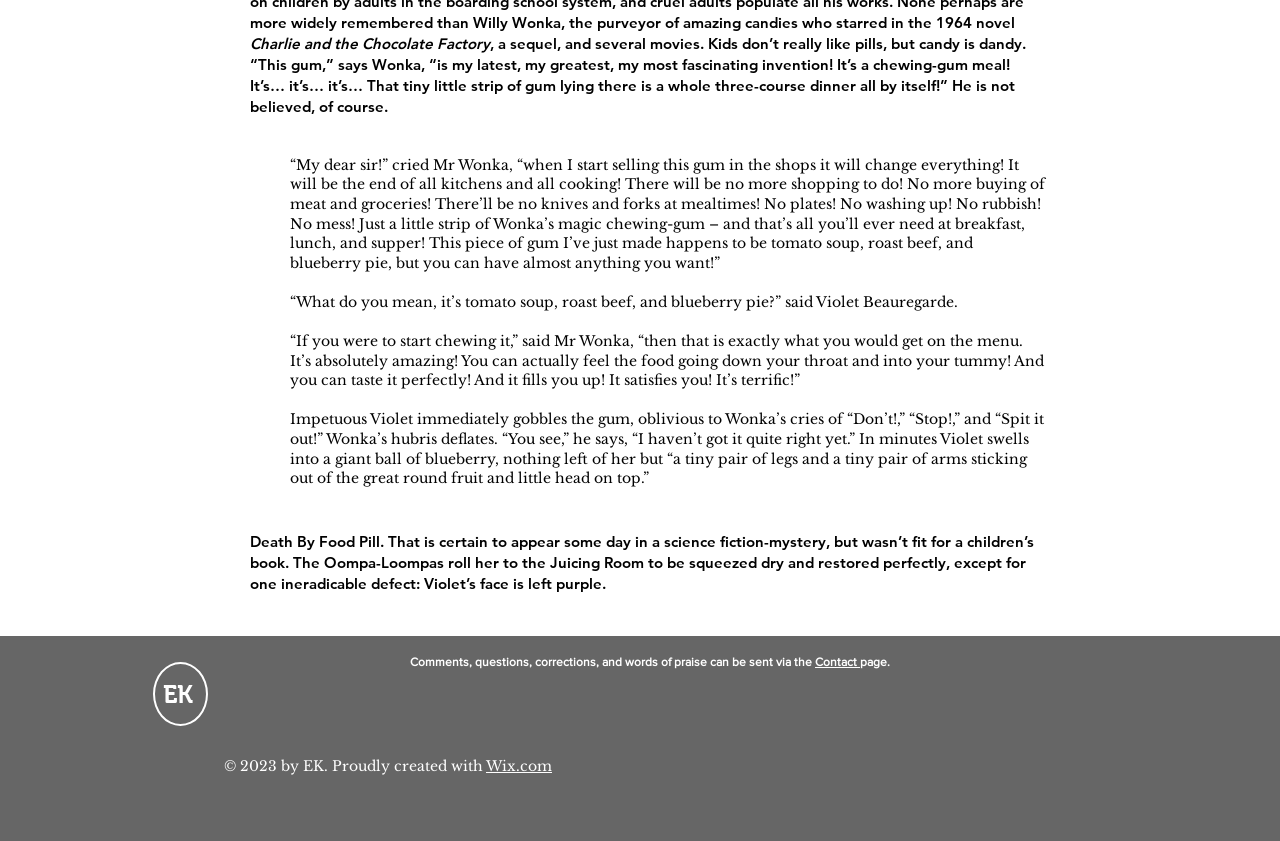Using a single word or phrase, answer the following question: 
What happens to Violet after eating the gum?

She turns into a giant blueberry